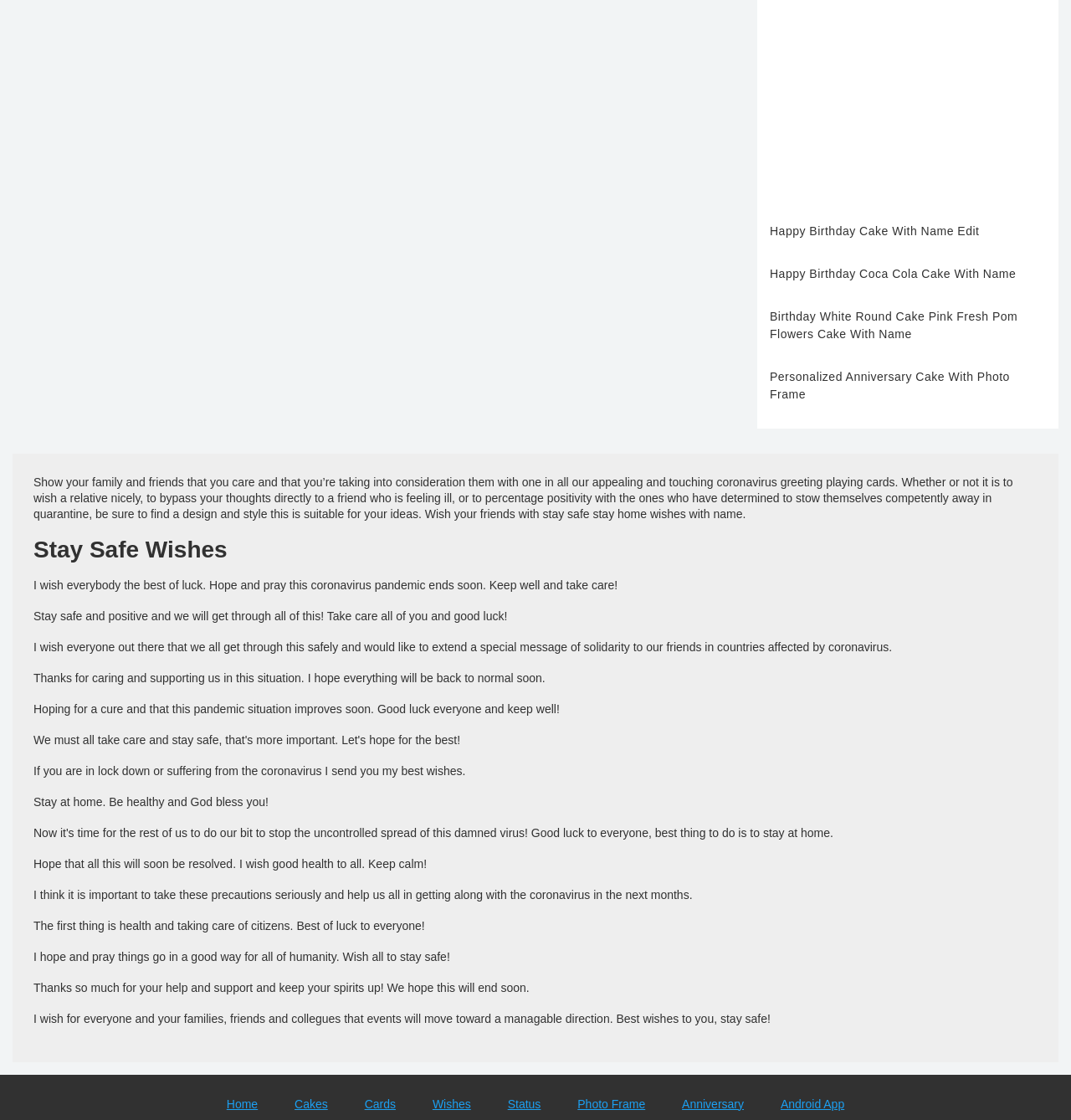Based on the description "alt="Download our Android App"", find the bounding box of the specified UI element.

[0.012, 0.455, 0.988, 0.467]